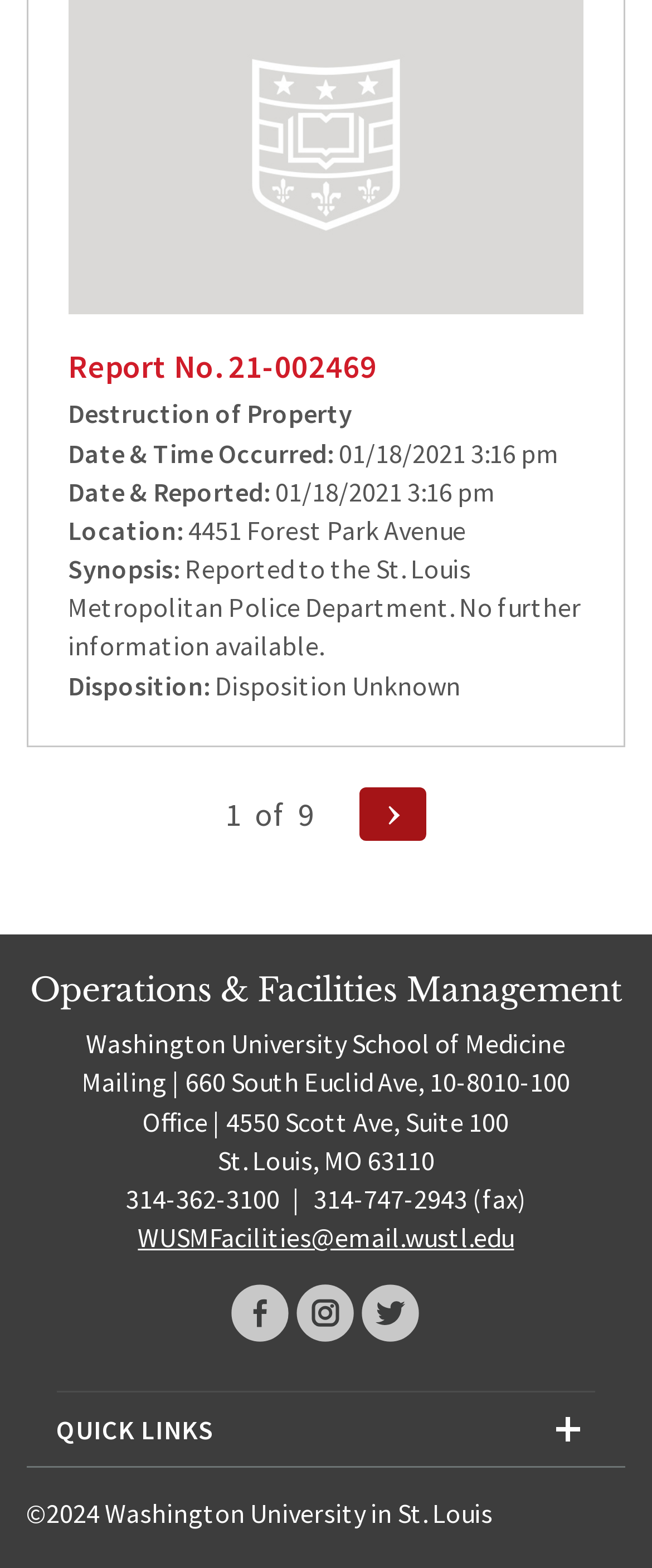What is the copyright year of the webpage?
Respond to the question with a single word or phrase according to the image.

2024